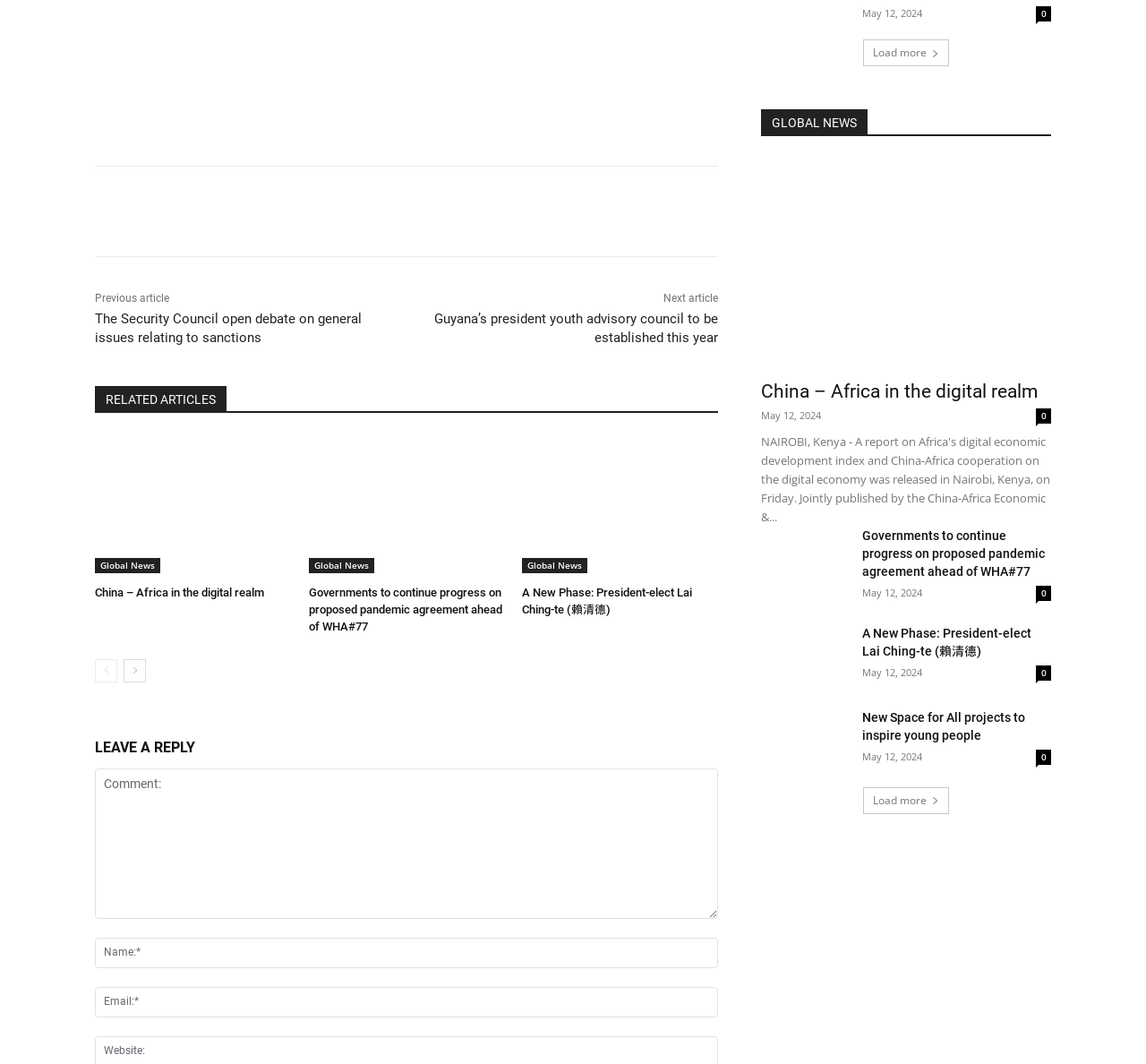Identify the bounding box coordinates of the element to click to follow this instruction: 'View the 'China – Africa in the digital realm' article'. Ensure the coordinates are four float values between 0 and 1, provided as [left, top, right, bottom].

[0.664, 0.15, 0.917, 0.346]